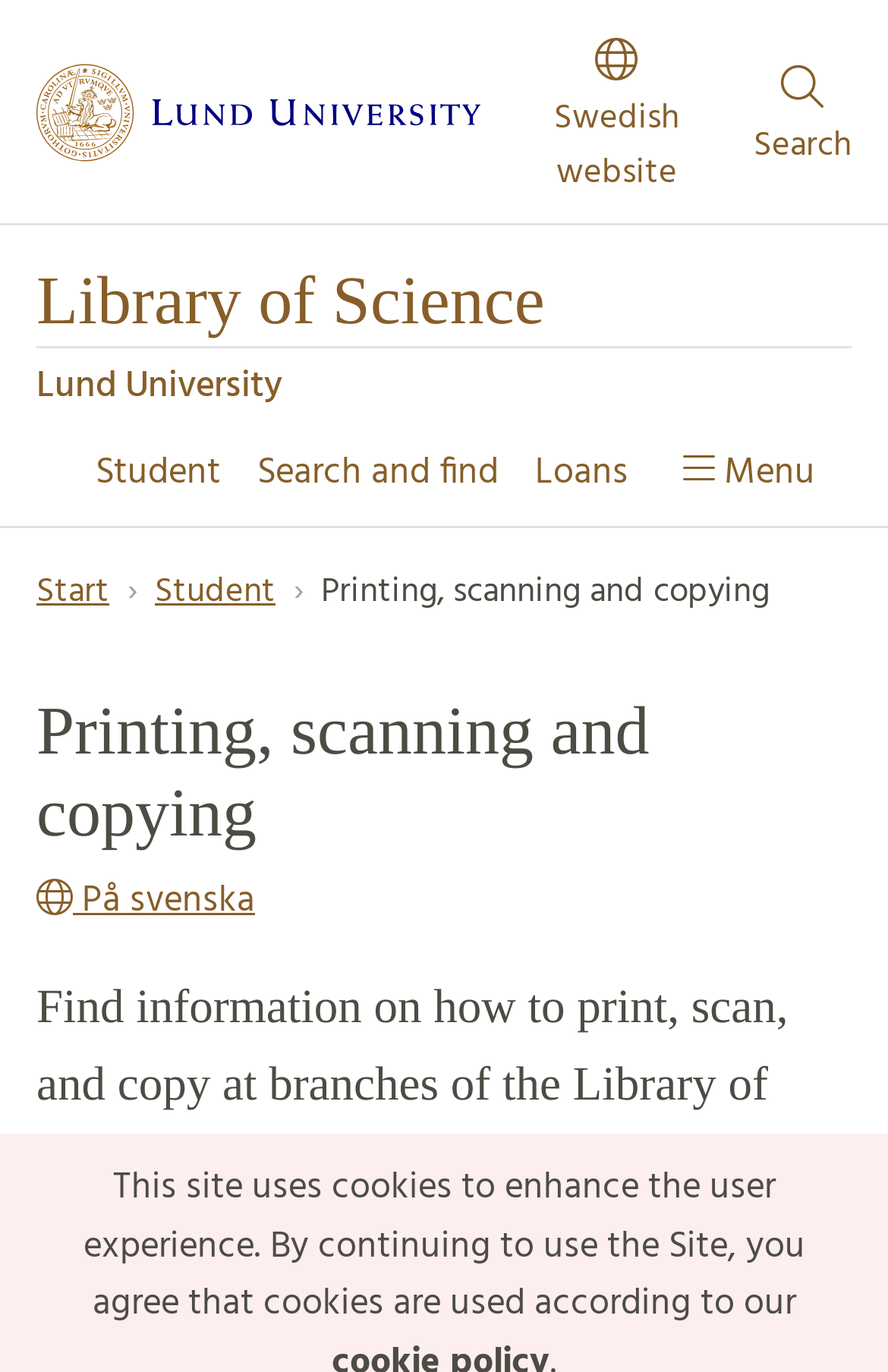Answer the following in one word or a short phrase: 
What is the name of the university?

Lund University